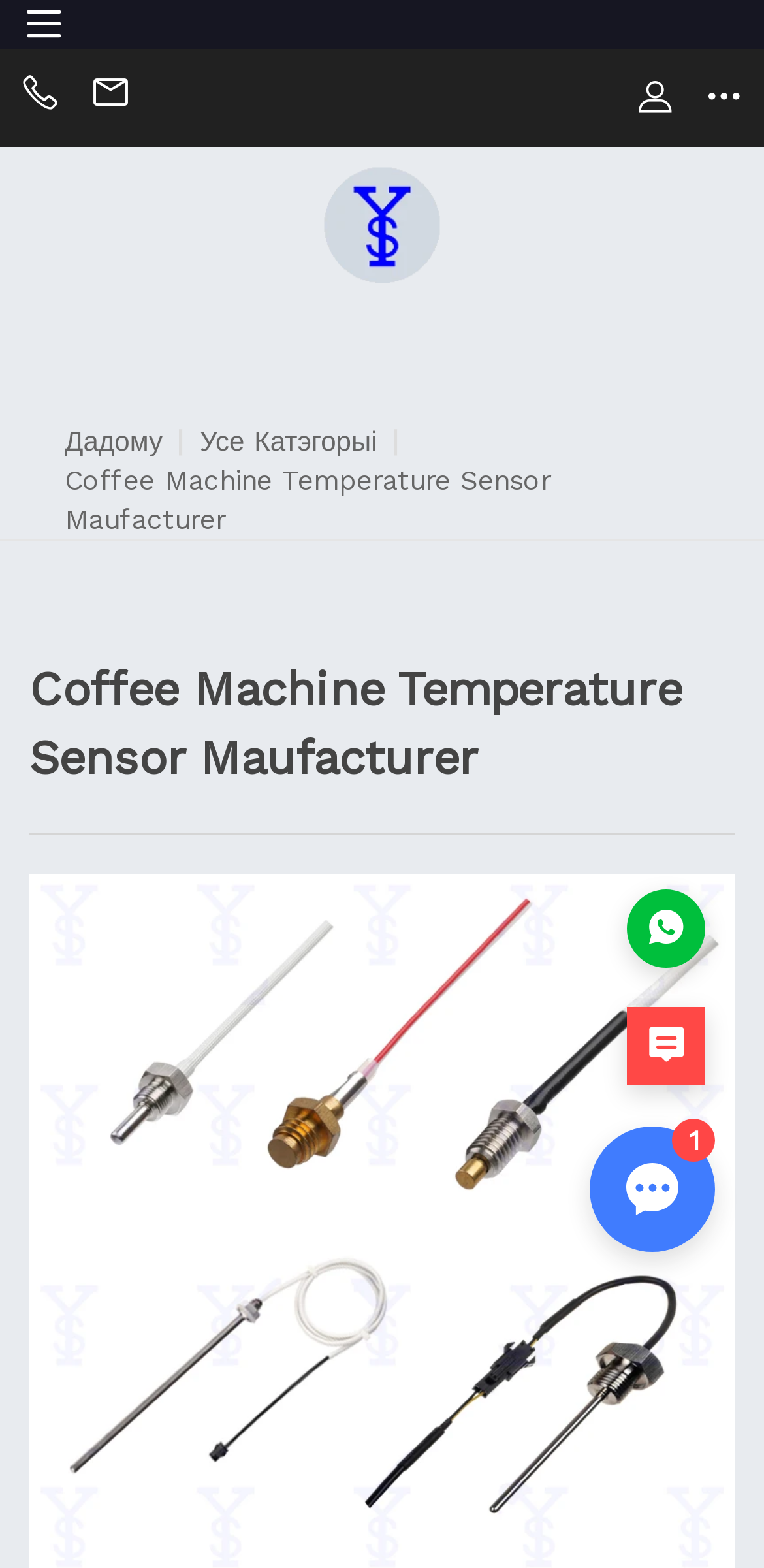By analyzing the image, answer the following question with a detailed response: How many icons are there on the webpage?

I counted the number of icon elements on the webpage, which are the link element with the text '' and the image element. There are two icons in total.